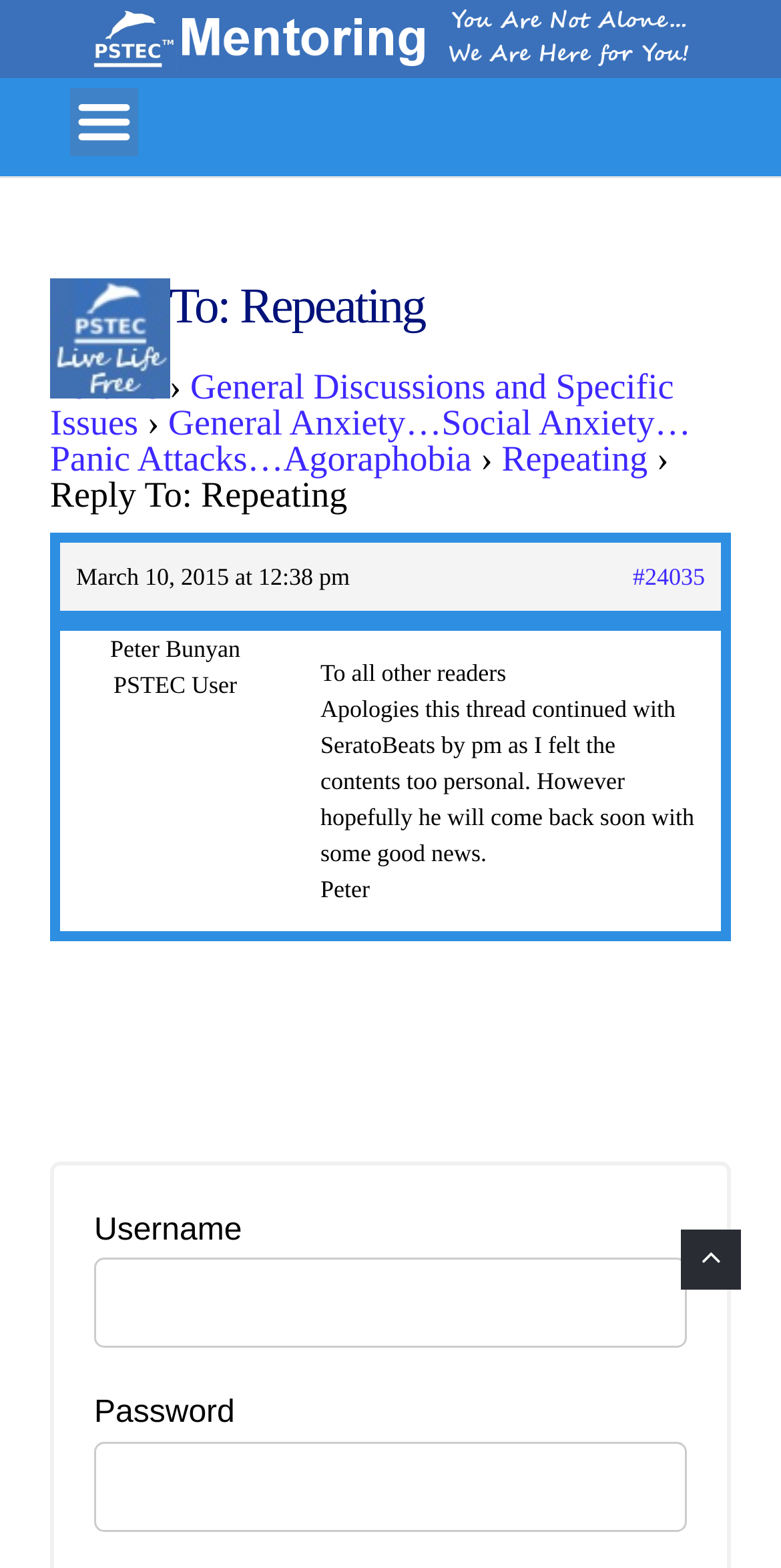Locate the bounding box coordinates of the UI element described by: "Forums". The bounding box coordinates should consist of four float numbers between 0 and 1, i.e., [left, top, right, bottom].

[0.064, 0.234, 0.205, 0.259]